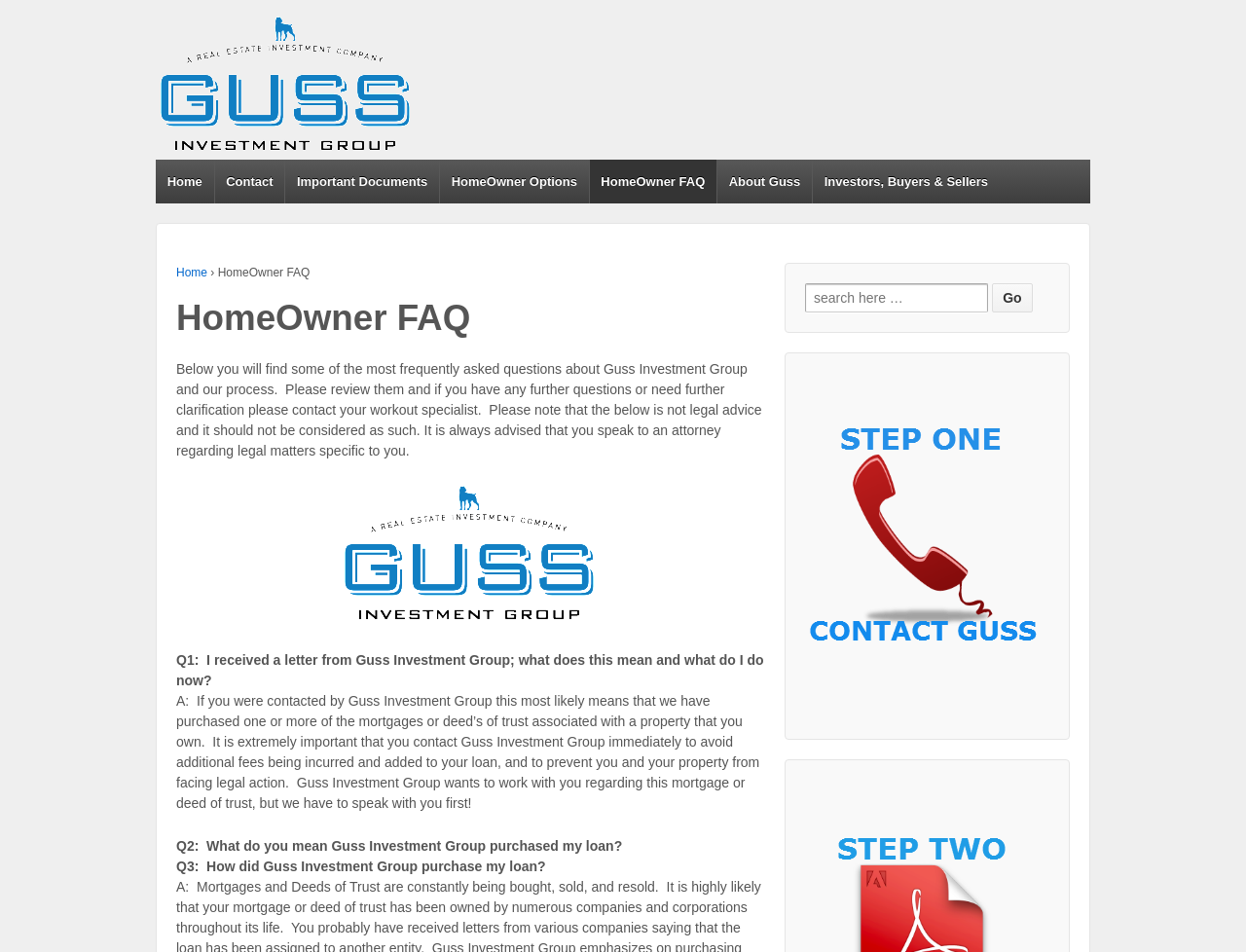What is the name of the company that purchased the mortgage or deed of trust?
Using the image as a reference, answer with just one word or a short phrase.

Guss Investment Group